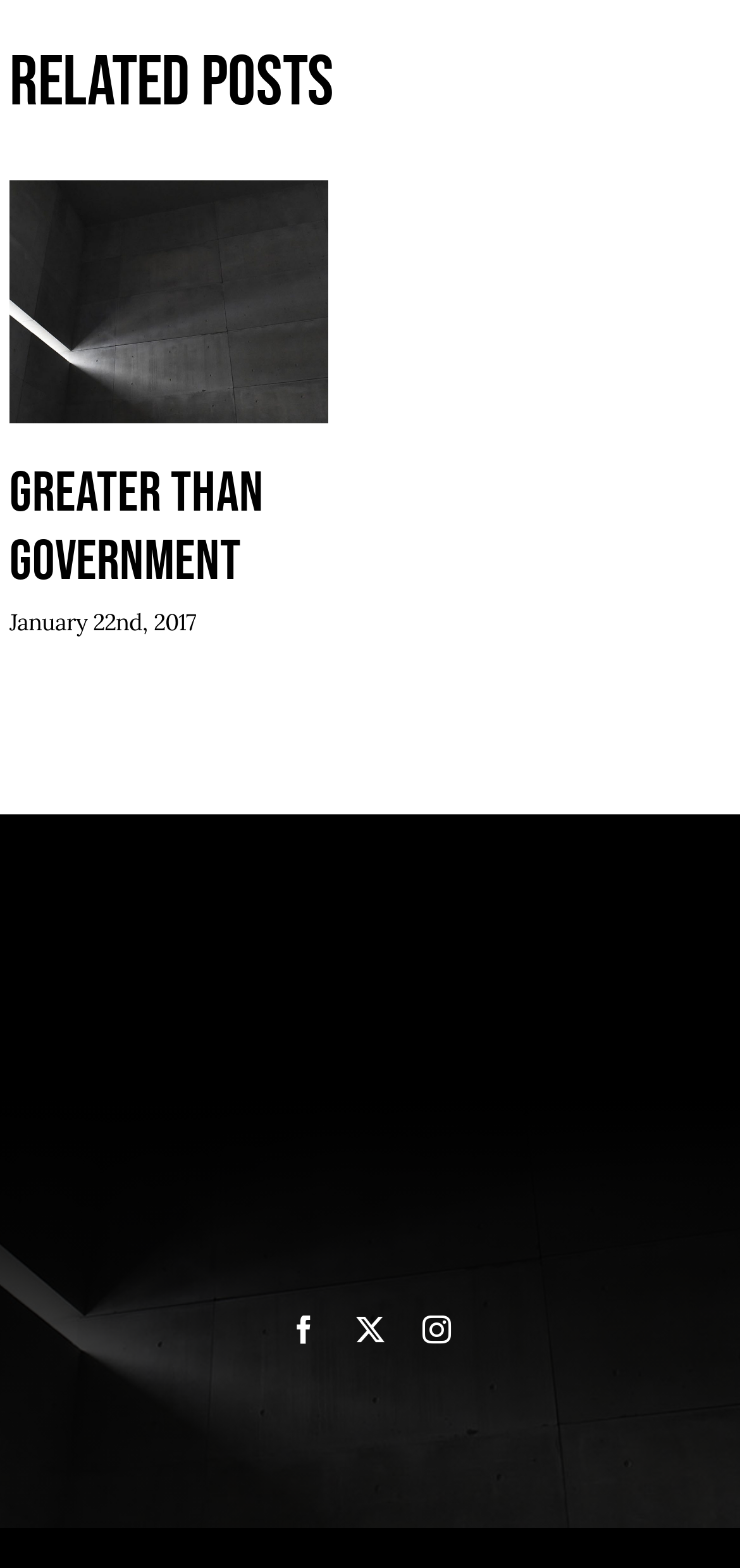Who is the author of the webpage?
Kindly answer the question with as much detail as you can.

The author of the webpage is Matt Cote, which is indicated by the image element with the text 'Matt Cote - Author - Matt Cote Ministries'.